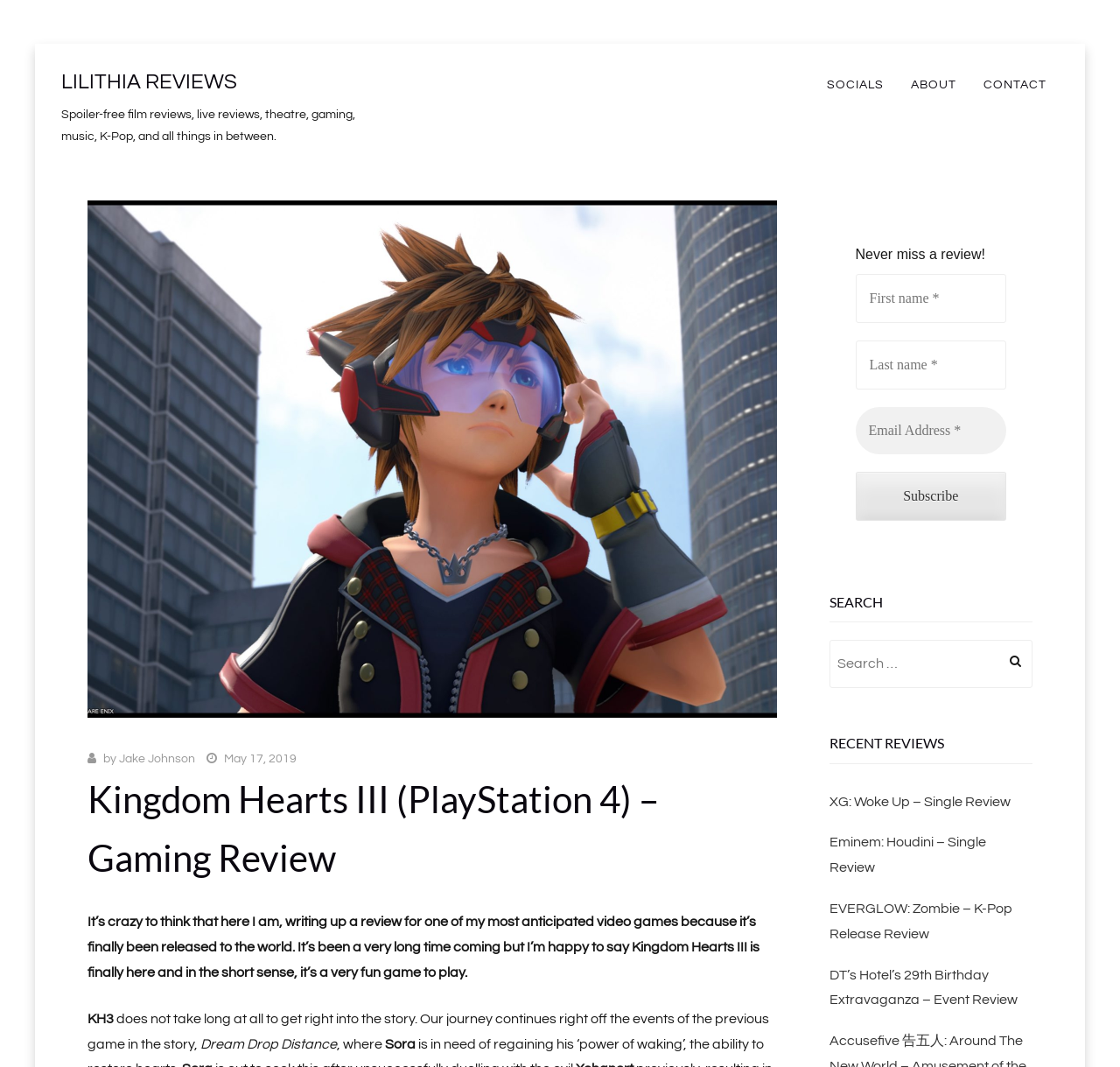Identify the bounding box coordinates necessary to click and complete the given instruction: "Click on the 'LILITHIA REVIEWS' link".

[0.055, 0.066, 0.212, 0.087]